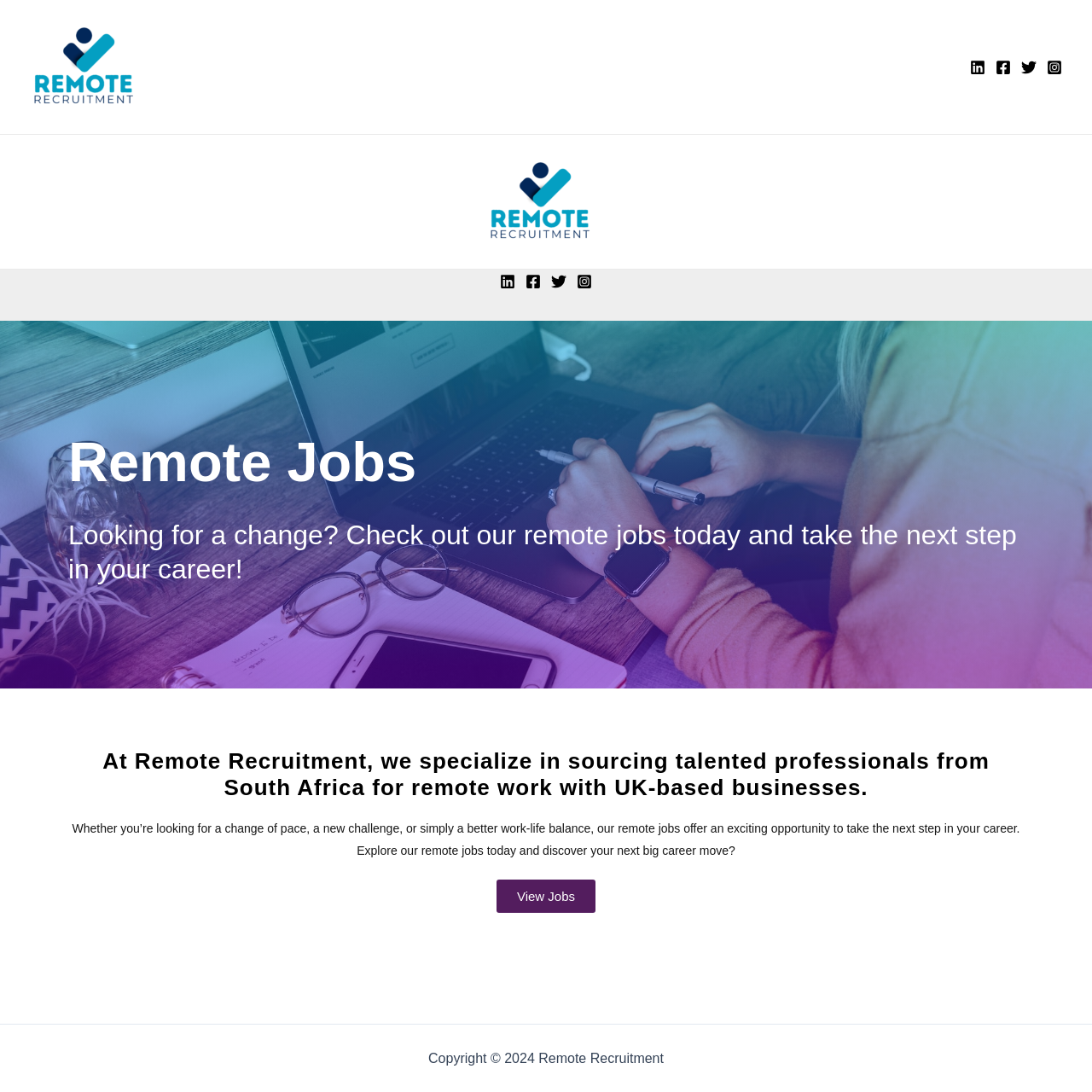What is the copyright year of the webpage?
Provide a detailed answer to the question using information from the image.

Based on the webpage content, specifically the static text 'Copyright © 2024 Remote Recruitment', it can be inferred that the copyright year of the webpage is 2024.